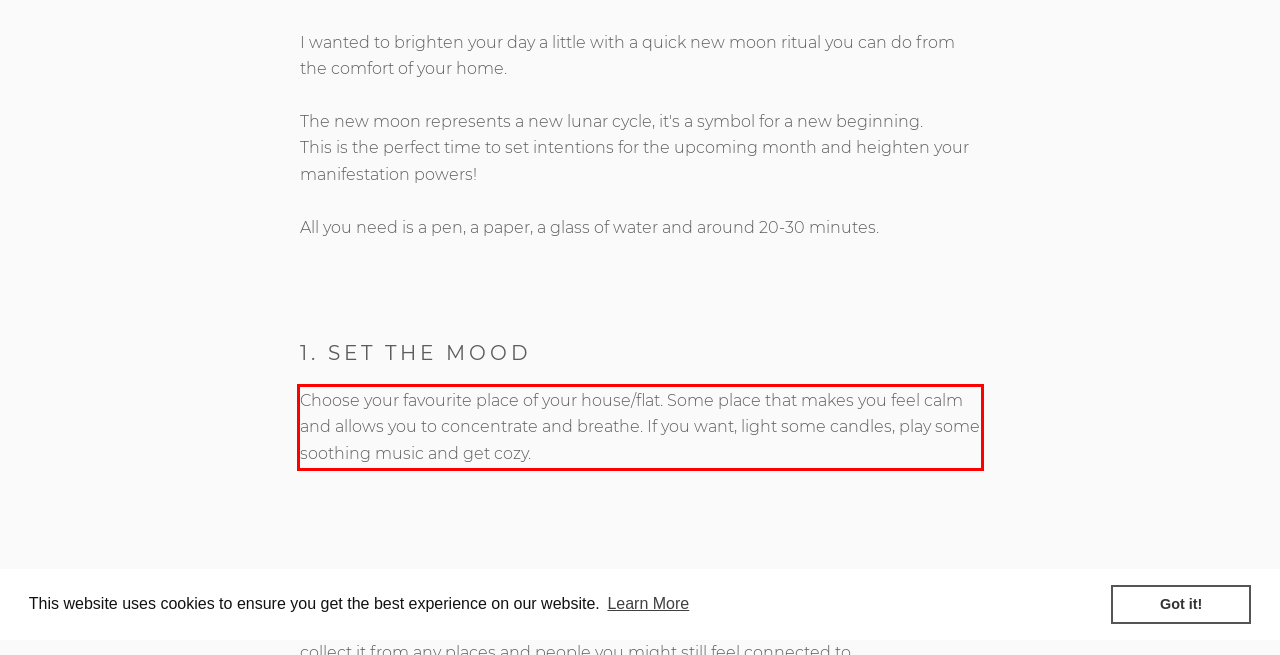Perform OCR on the text inside the red-bordered box in the provided screenshot and output the content.

Choose your favourite place of your house/flat. Some place that makes you feel calm and allows you to concentrate and breathe. If you want, light some candles, play some soothing music and get cozy.